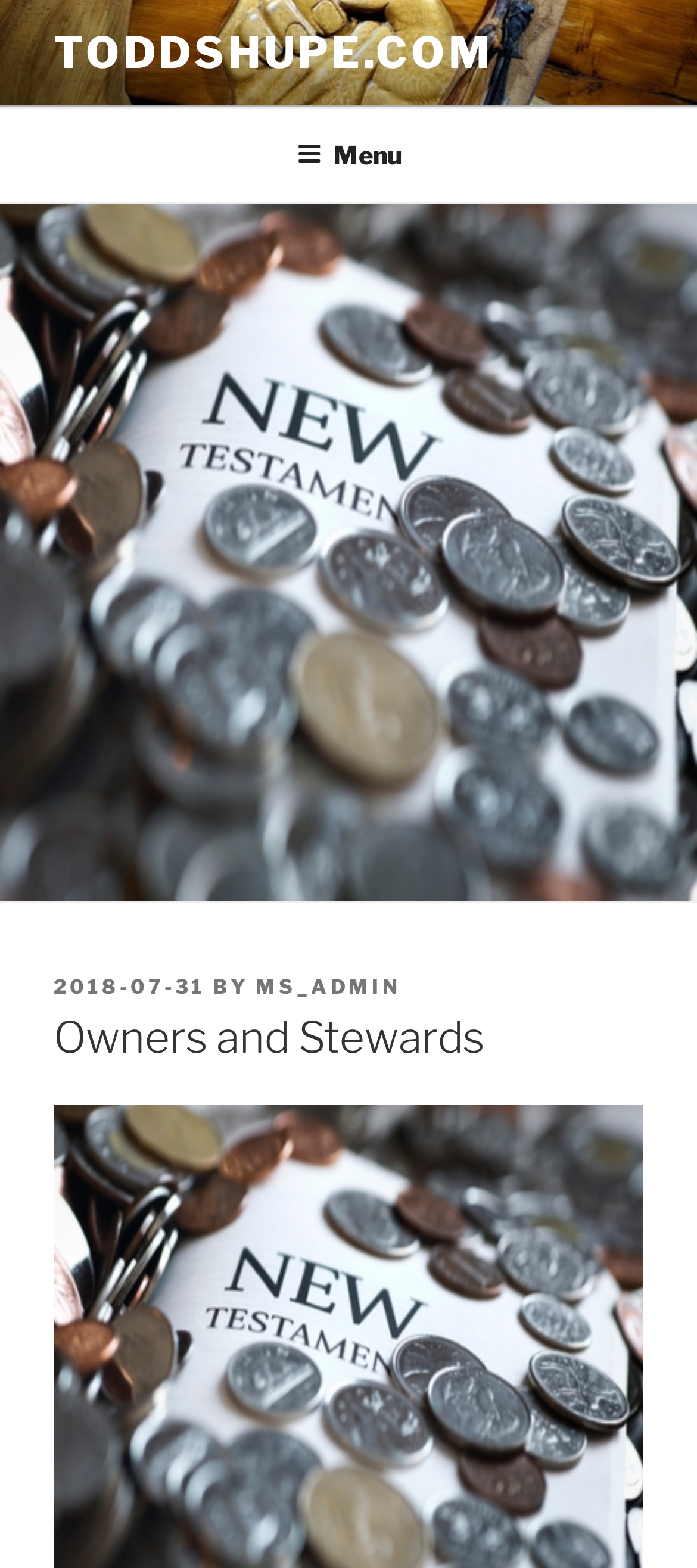Give a detailed overview of the webpage's appearance and contents.

The webpage is titled "Owners and Stewards" and appears to be a blog post or article. At the top left of the page, there is a link to the website's homepage, "TODDSHUPE.COM". Next to it, there is a top menu navigation bar that spans the entire width of the page. The menu has a button labeled "Menu" that, when expanded, reveals a dropdown menu.

Below the top menu, there is a header section that takes up most of the page's width. Within this section, there is a posting information area that displays the date "2018-07-31" and the author "MS_ADMIN". The date and author are separated by a "BY" label.

The main content of the page is headed by a title, "Owners and Stewards", which is prominently displayed in a larger font size. The title is centered within the header section, leaving some space on either side.